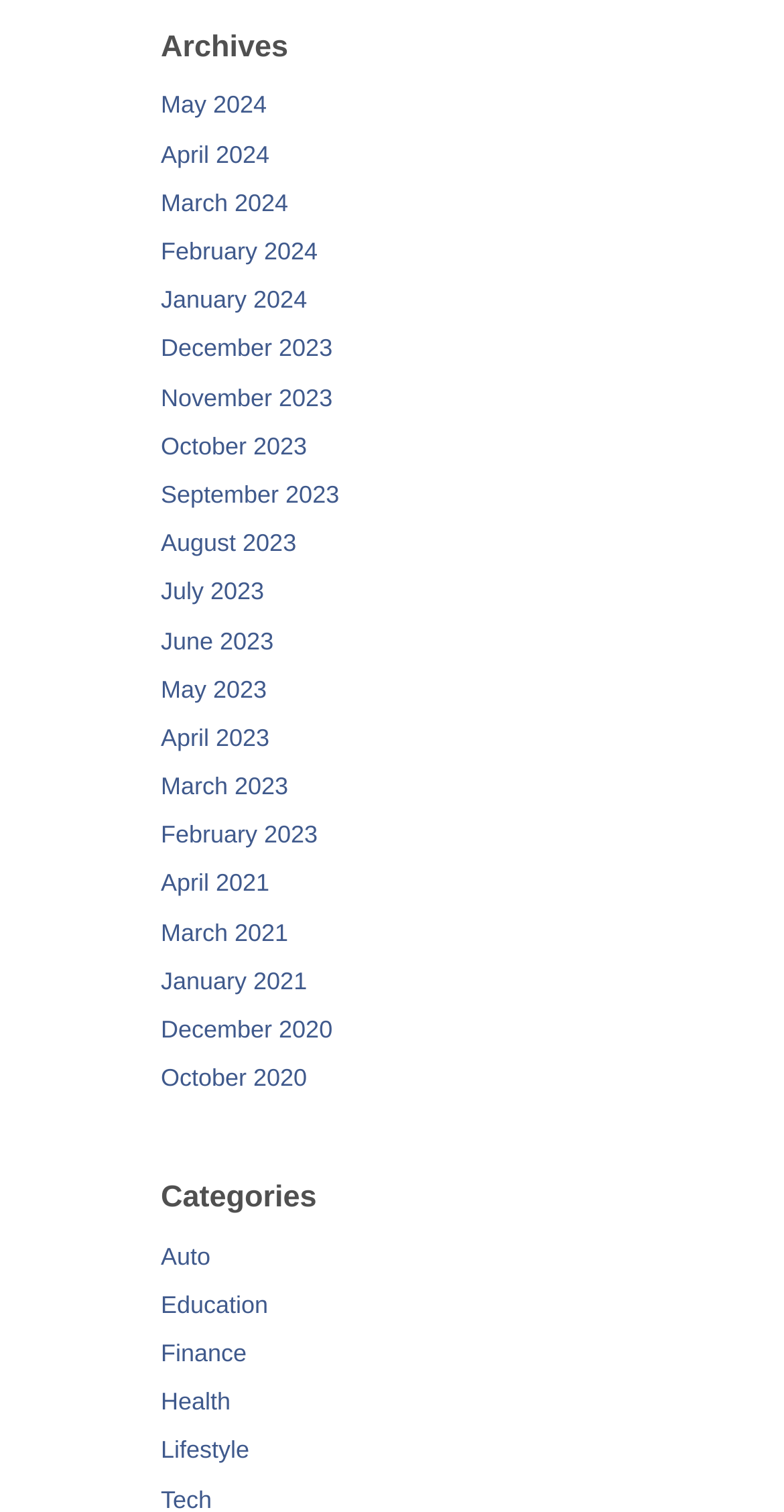Locate the bounding box coordinates of the segment that needs to be clicked to meet this instruction: "view archives".

[0.205, 0.02, 0.368, 0.043]